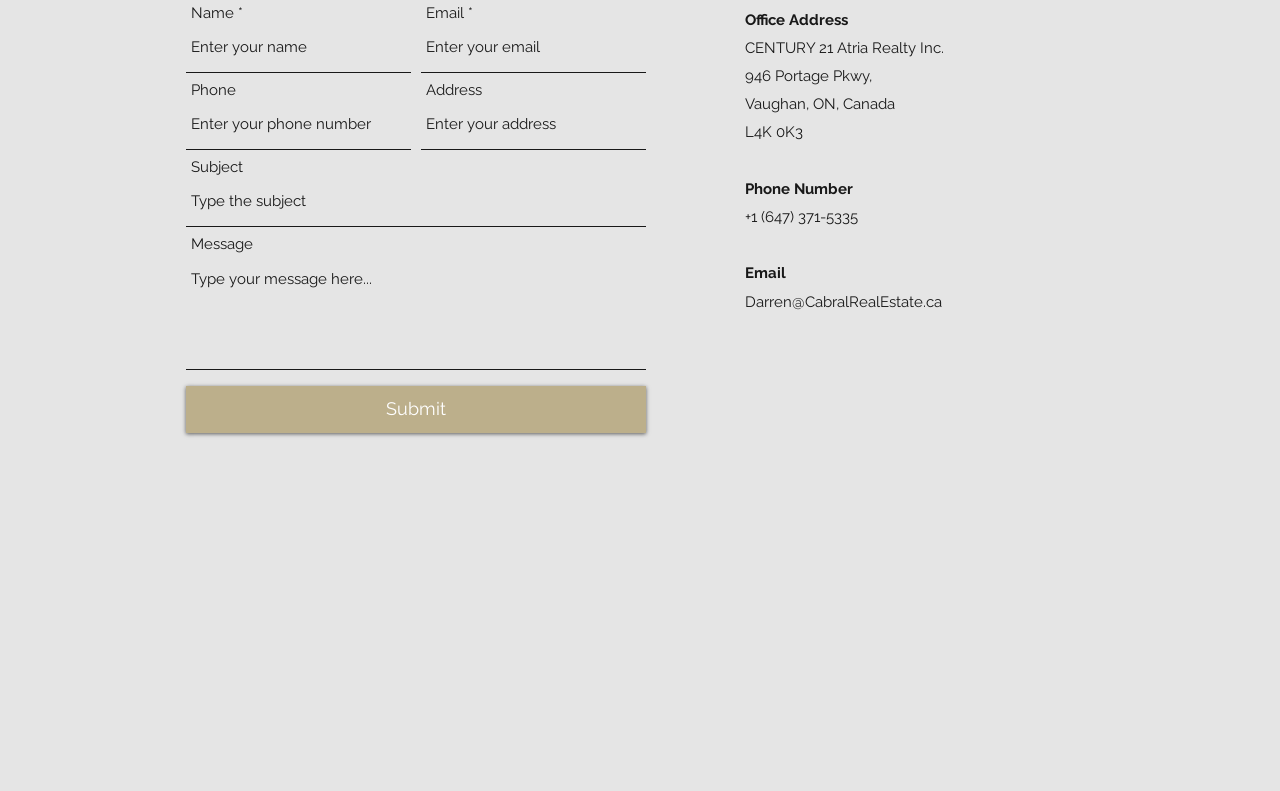Show the bounding box coordinates for the HTML element as described: "Submit".

[0.145, 0.488, 0.505, 0.547]